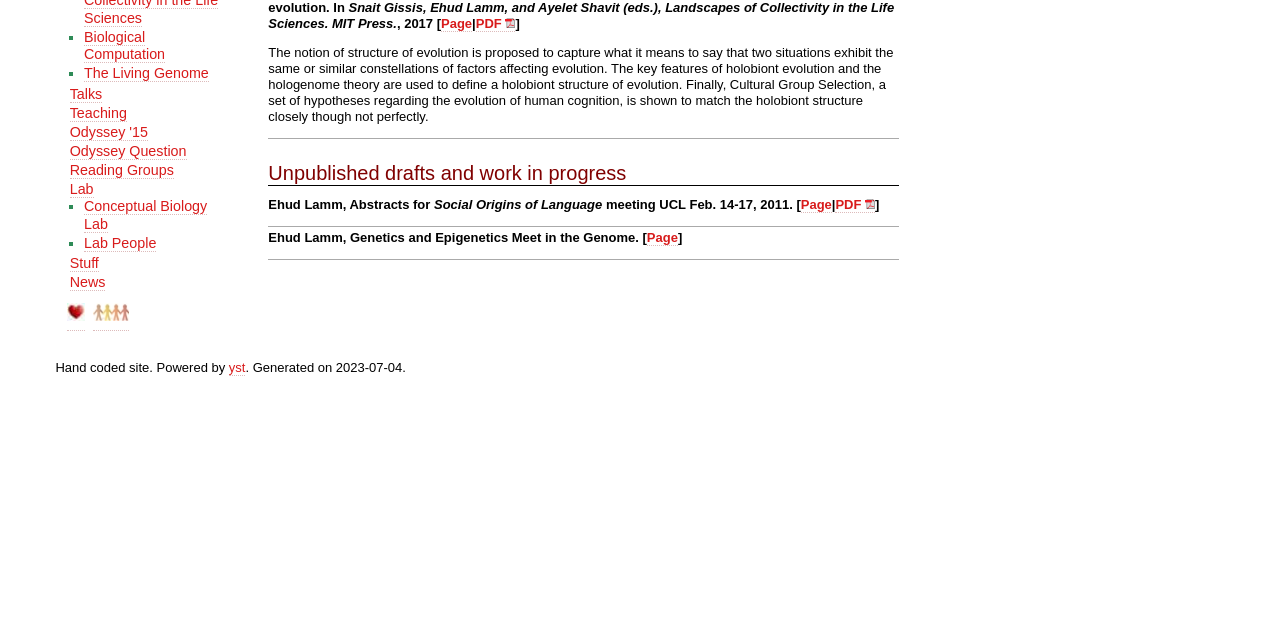Using the webpage screenshot, locate the HTML element that fits the following description and provide its bounding box: "The Living Genome".

[0.066, 0.102, 0.163, 0.129]